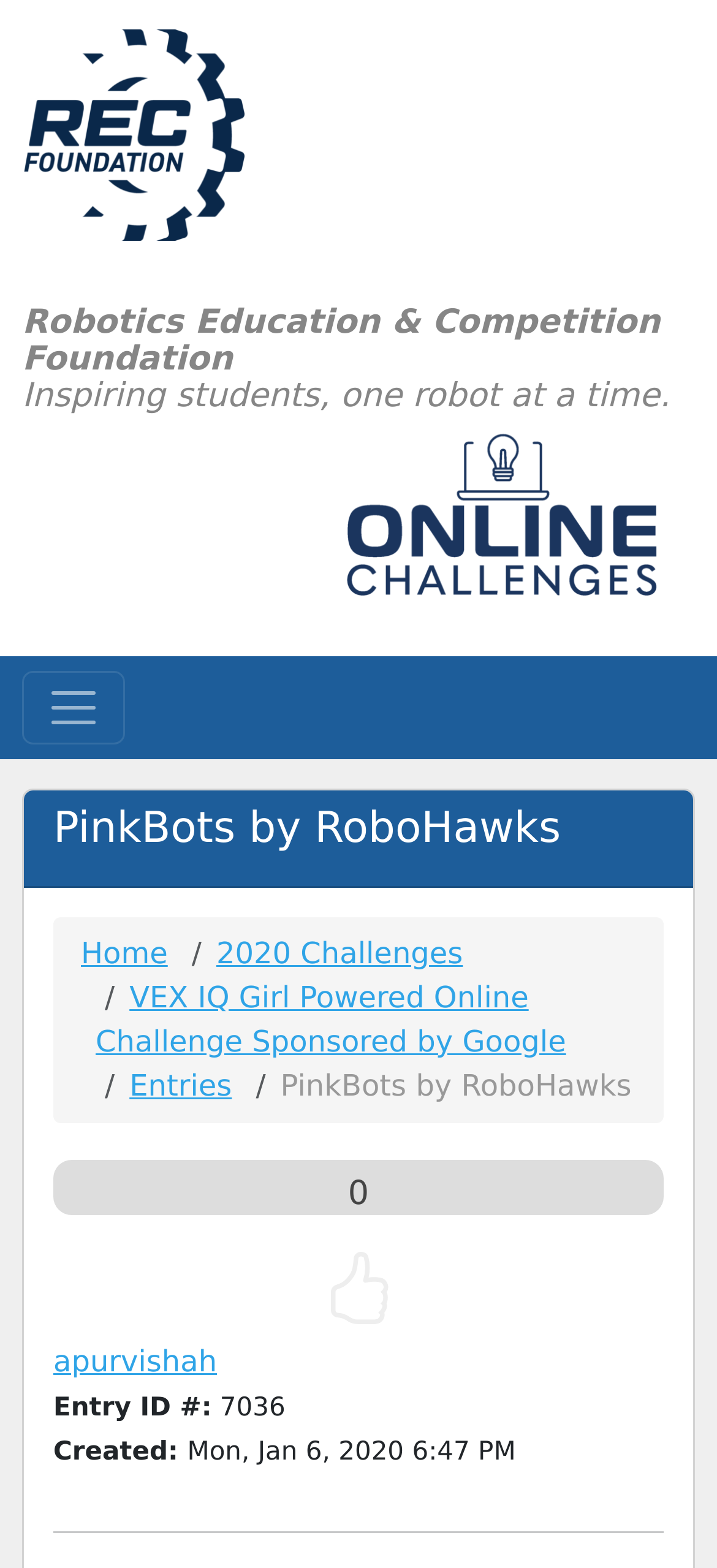Articulate a detailed summary of the webpage's content and design.

The webpage is about PinkBots by RoboHawks, an online platform for robotics education and competition. At the top left, there is a link to the Robotics Education & Competition Foundation, accompanied by an image of the foundation's logo. Next to it, there is a static text that reads "Inspiring students, one robot at a time." 

On the top right, there is a link to "Online Challenges" with an image beside it. Below these elements, there is a button to toggle navigation, which controls a dropdown menu. 

The main heading "PinkBots by RoboHawks" is centered at the top of the page. Below it, there are several links to different sections, including "Home", "2020 Challenges", "VEX IQ Girl Powered Online Challenge Sponsored by Google", and "Entries". 

On the right side of these links, there is a static text "PinkBots by RoboHawks" and a counter displaying the number "0". Below these elements, there is a link that indicates "Voting has ended for this challenge" with a small image beside it. 

Further down, there is a link to a user profile "apurvishah", followed by details about an entry, including the entry ID, creation date, and time. A horizontal separator is located at the bottom of the page.